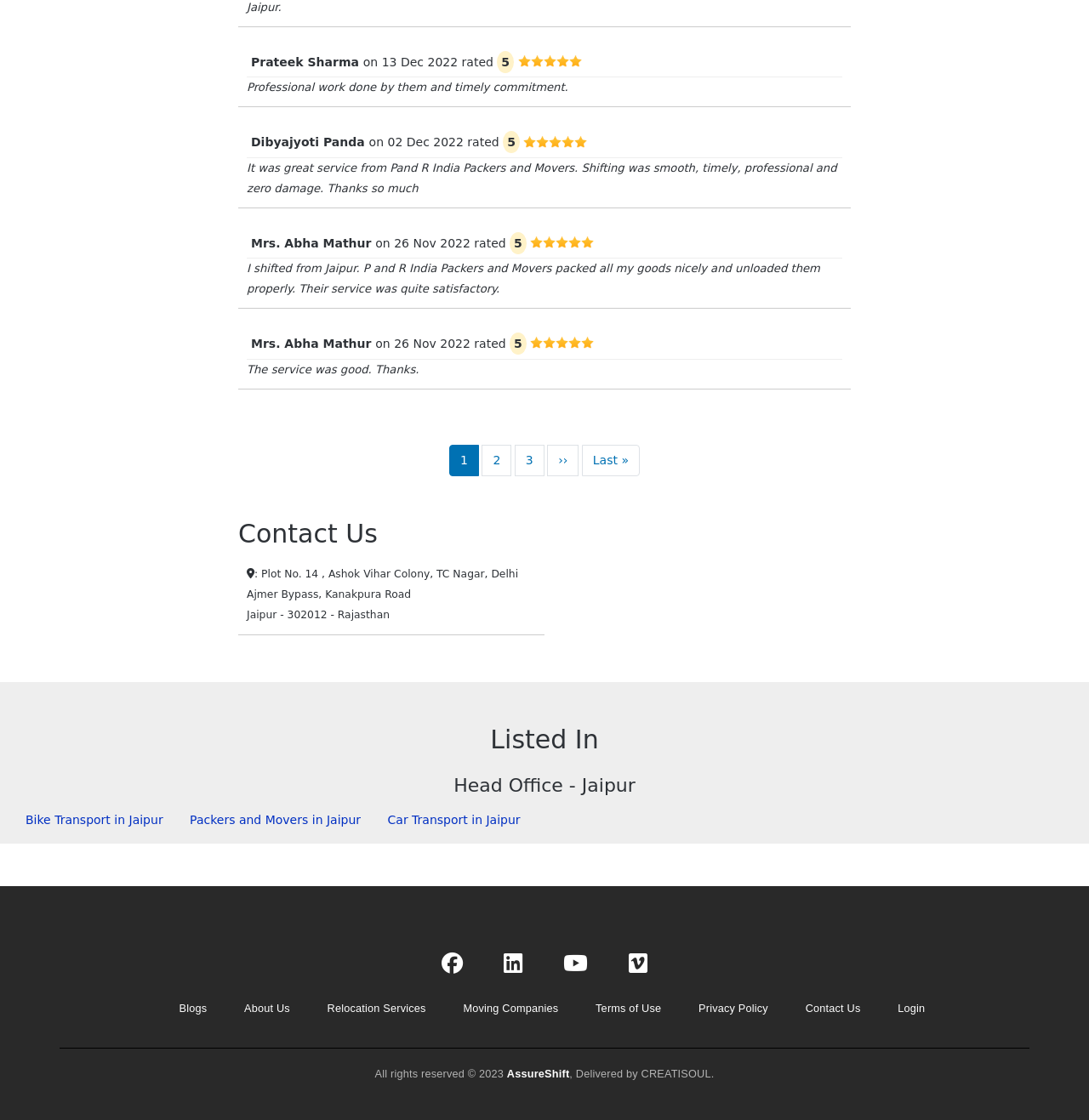Determine the bounding box coordinates of the region I should click to achieve the following instruction: "Go to the 'About Us' page". Ensure the bounding box coordinates are four float numbers between 0 and 1, i.e., [left, top, right, bottom].

[0.209, 0.889, 0.282, 0.912]